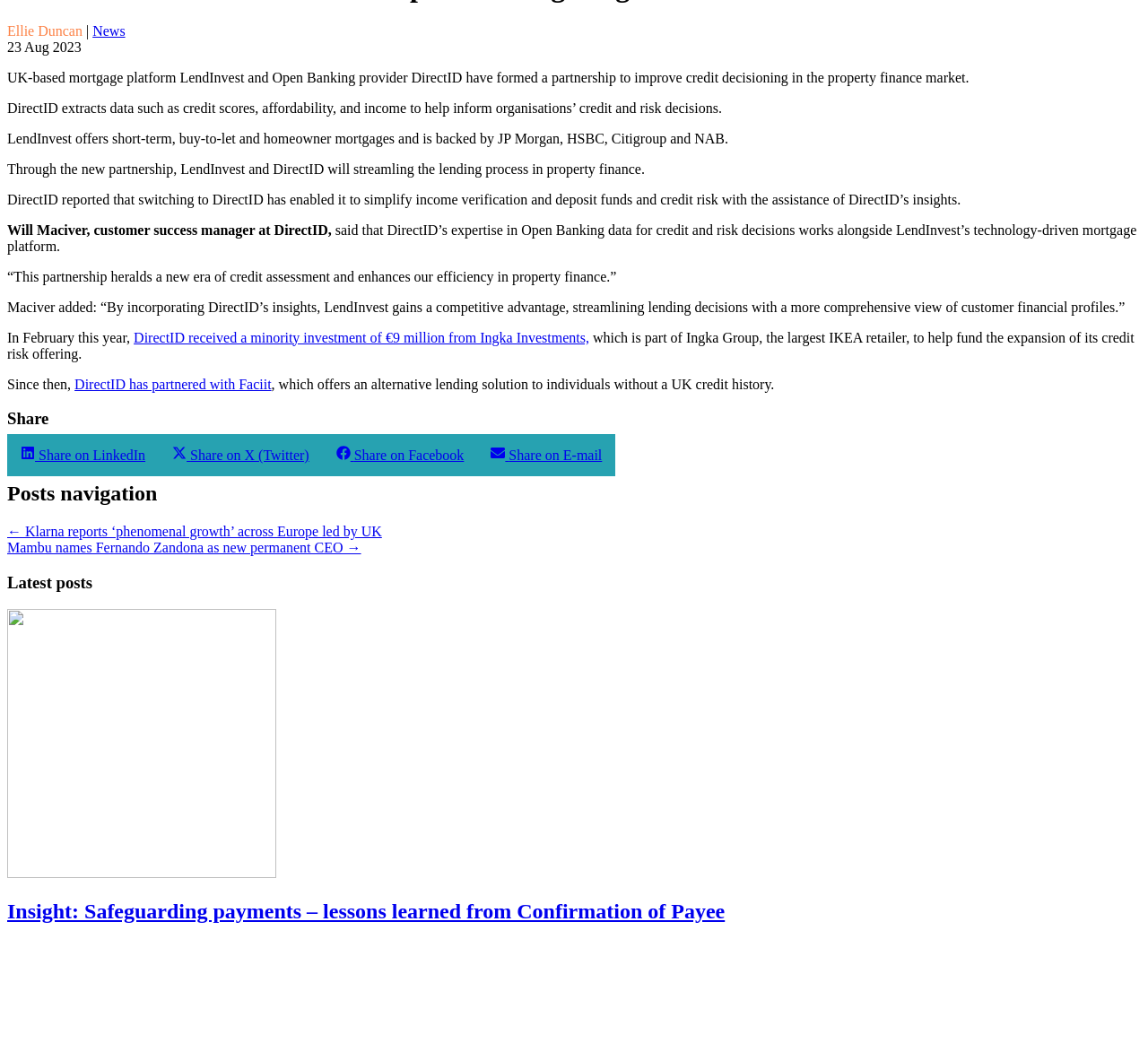Refer to the screenshot and answer the following question in detail:
What social media platforms can you share the article on?

The article provides share buttons for various social media platforms, including LinkedIn, X (Twitter), Facebook, and E-mail, which are located at the bottom of the page with bounding box coordinates [0.006, 0.413, 0.994, 0.453].